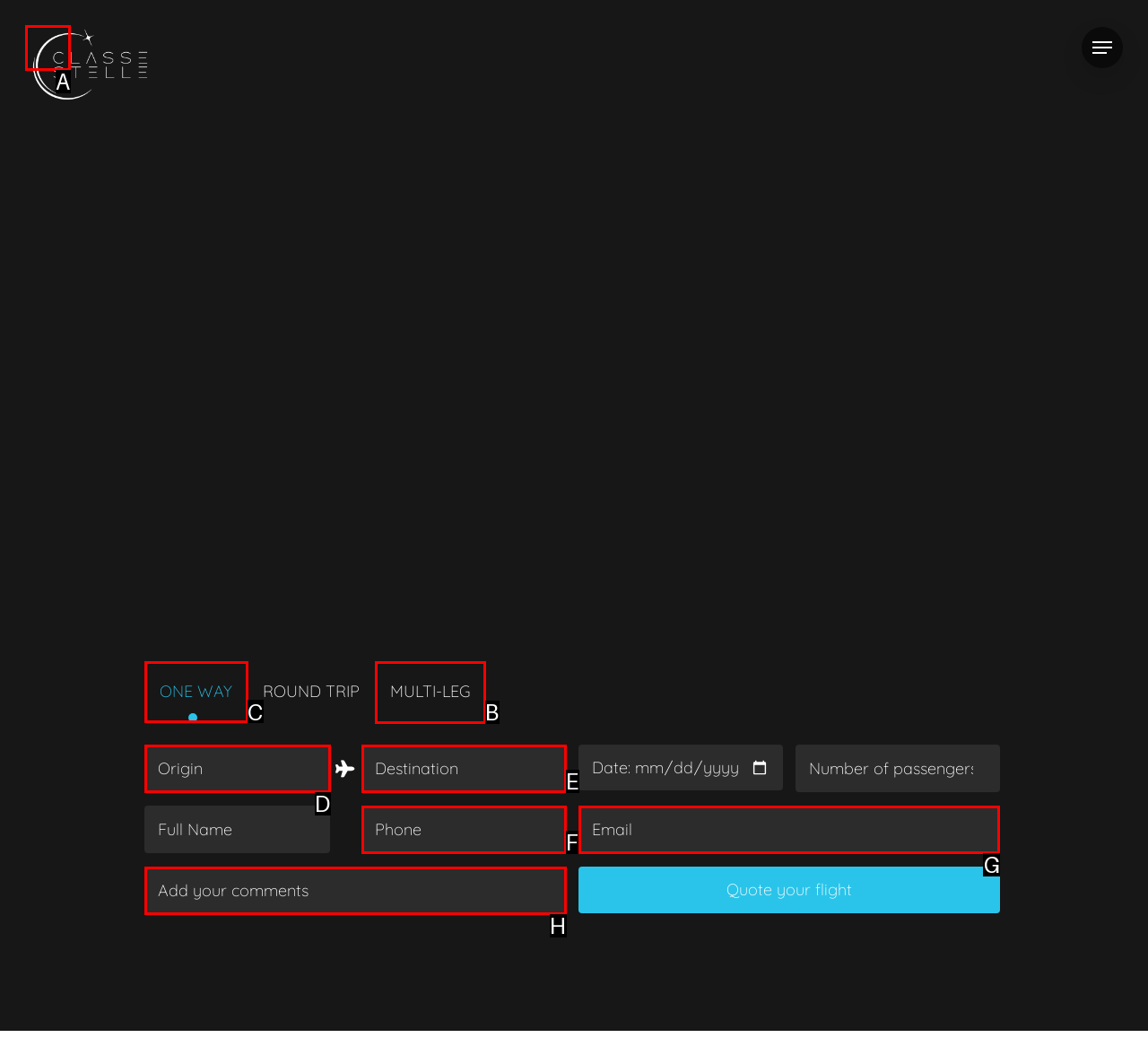Based on the choices marked in the screenshot, which letter represents the correct UI element to perform the task: Select one way flight?

C